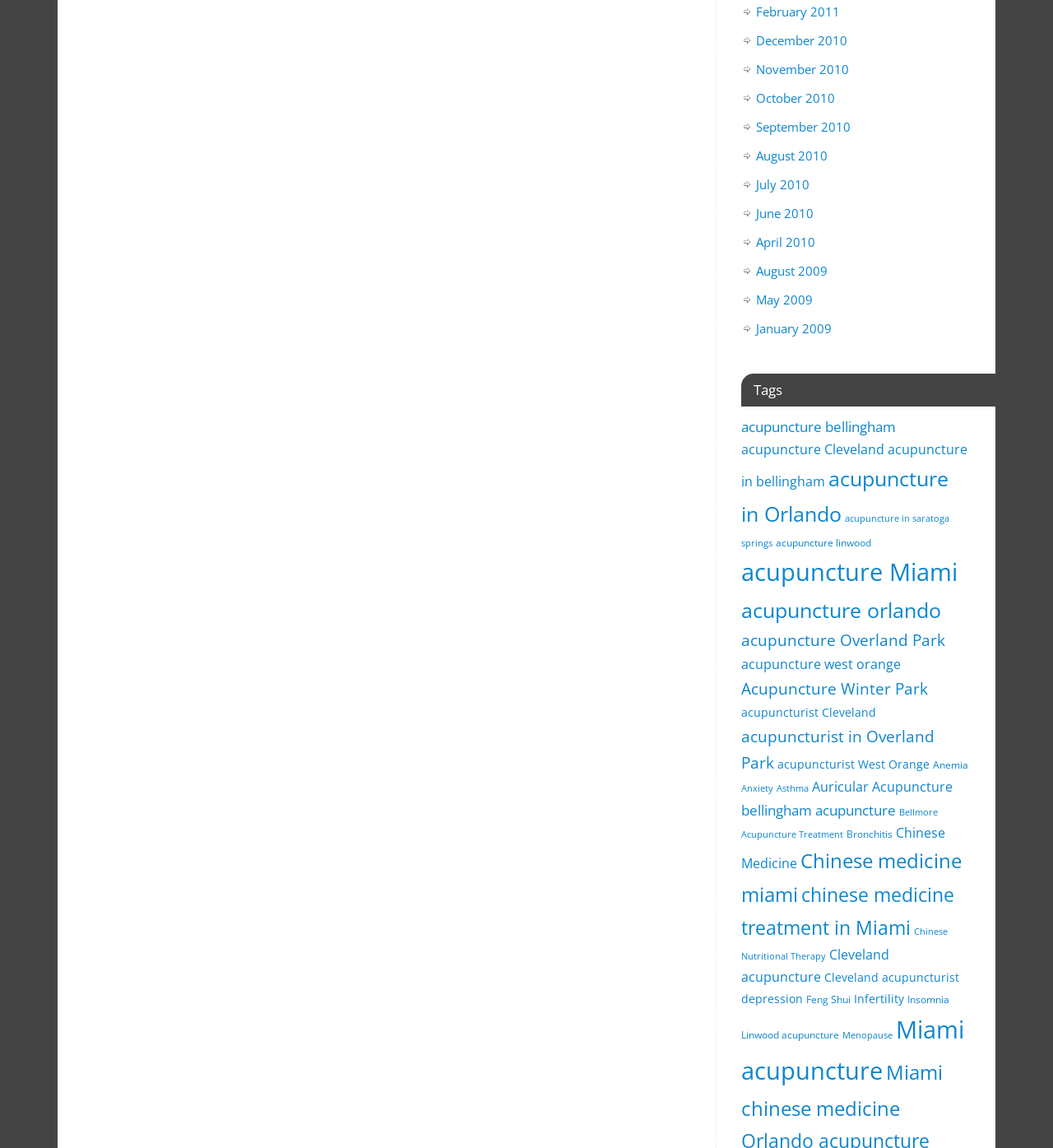Extract the bounding box coordinates of the UI element described: "Asthma". Provide the coordinates in the format [left, top, right, bottom] with values ranging from 0 to 1.

[0.738, 0.681, 0.768, 0.691]